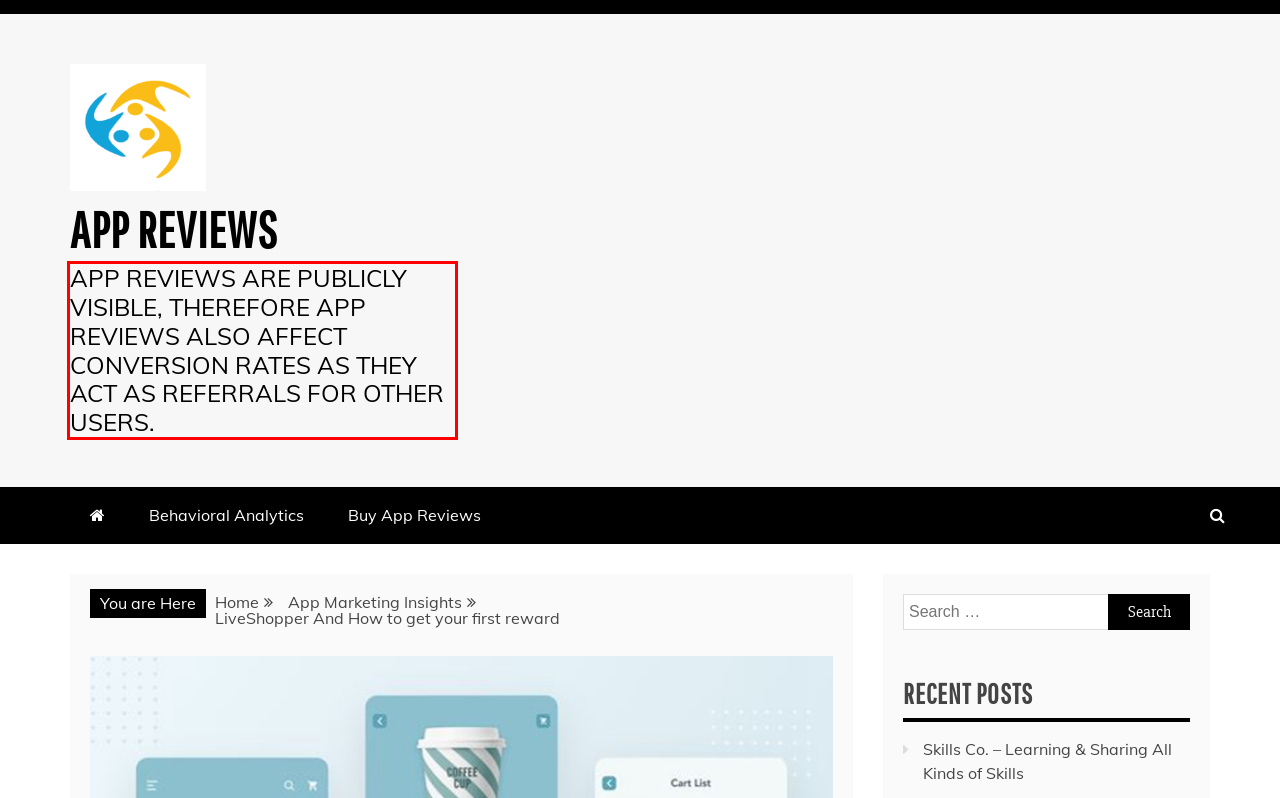Given a screenshot of a webpage containing a red rectangle bounding box, extract and provide the text content found within the red bounding box.

APP REVIEWS ARE PUBLICLY VISIBLE, THEREFORE APP REVIEWS ALSO AFFECT CONVERSION RATES AS THEY ACT AS REFERRALS FOR OTHER USERS.